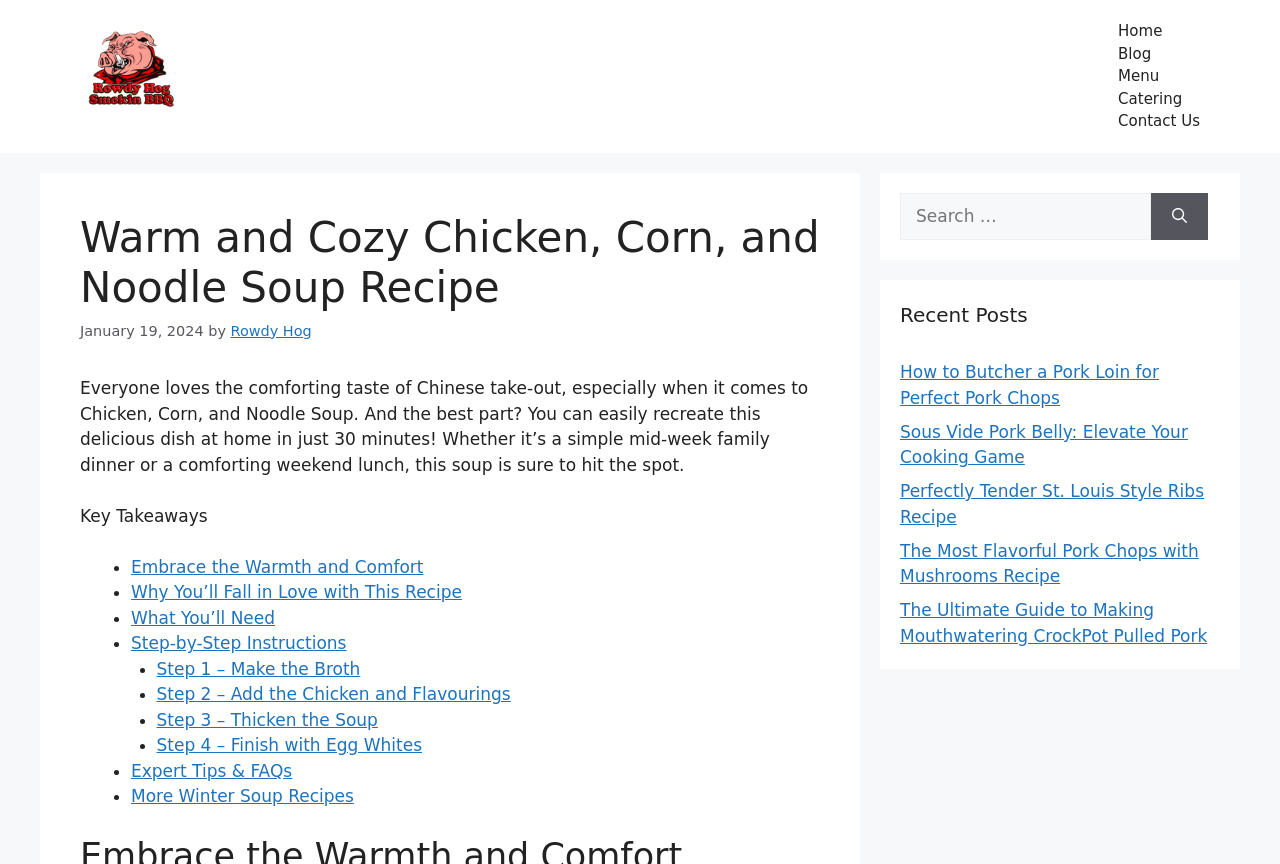Using the information in the image, could you please answer the following question in detail:
Who is the author of the recipe?

The author of the recipe is mentioned in the text 'by Rowdy Hog', which is located below the heading element. This indicates that Rowdy Hog is the person or entity responsible for creating the recipe.